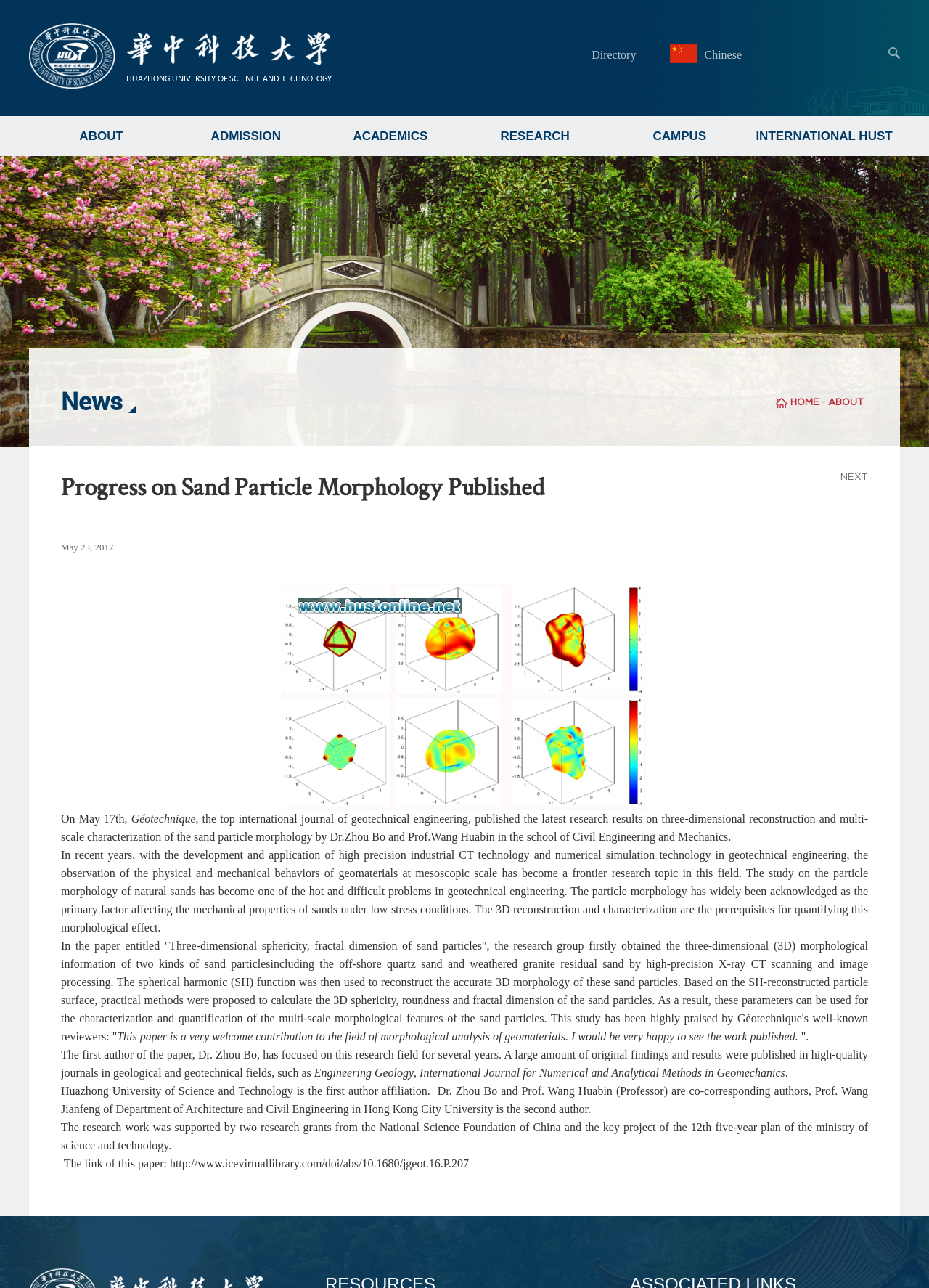What is the name of the university that Dr. Zhou Bo is affiliated with?
Utilize the information in the image to give a detailed answer to the question.

The answer can be found in the paragraph that starts with 'Huazhong University of Science and Technology is the first author affiliation.'. The text explicitly mentions the university name.